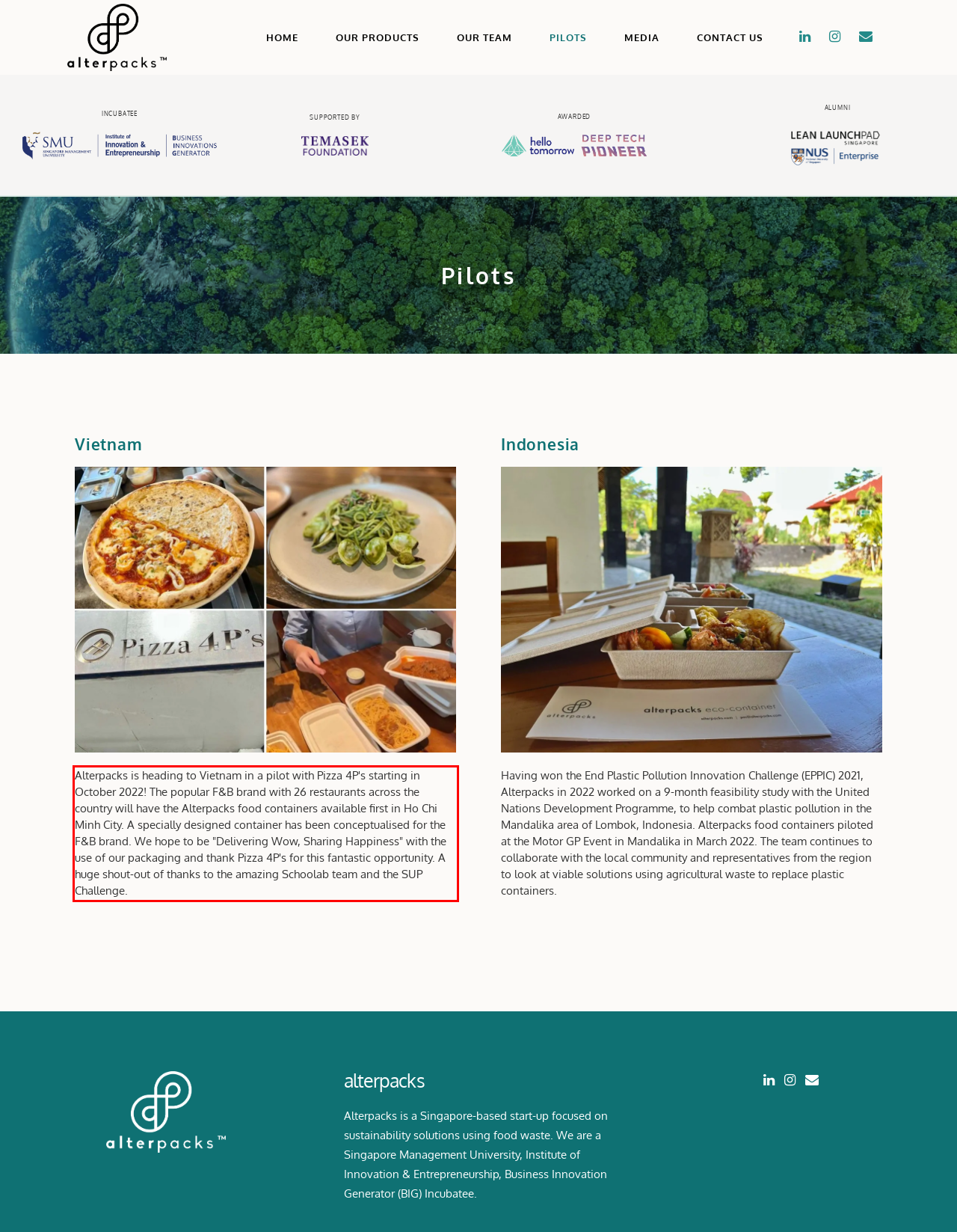You are provided with a screenshot of a webpage that includes a red bounding box. Extract and generate the text content found within the red bounding box.

Alterpacks is heading to Vietnam in a pilot with Pizza 4P's starting in October 2022! The popular F&B brand with 26 restaurants across the country will have the Alterpacks food containers available first in Ho Chi Minh City. A specially designed container has been conceptualised for the F&B brand. We hope to be "Delivering Wow, Sharing Happiness" with the use of our packaging and thank Pizza 4P's for this fantastic opportunity. A huge shout-out of thanks to the amazing Schoolab team and the SUP Challenge.